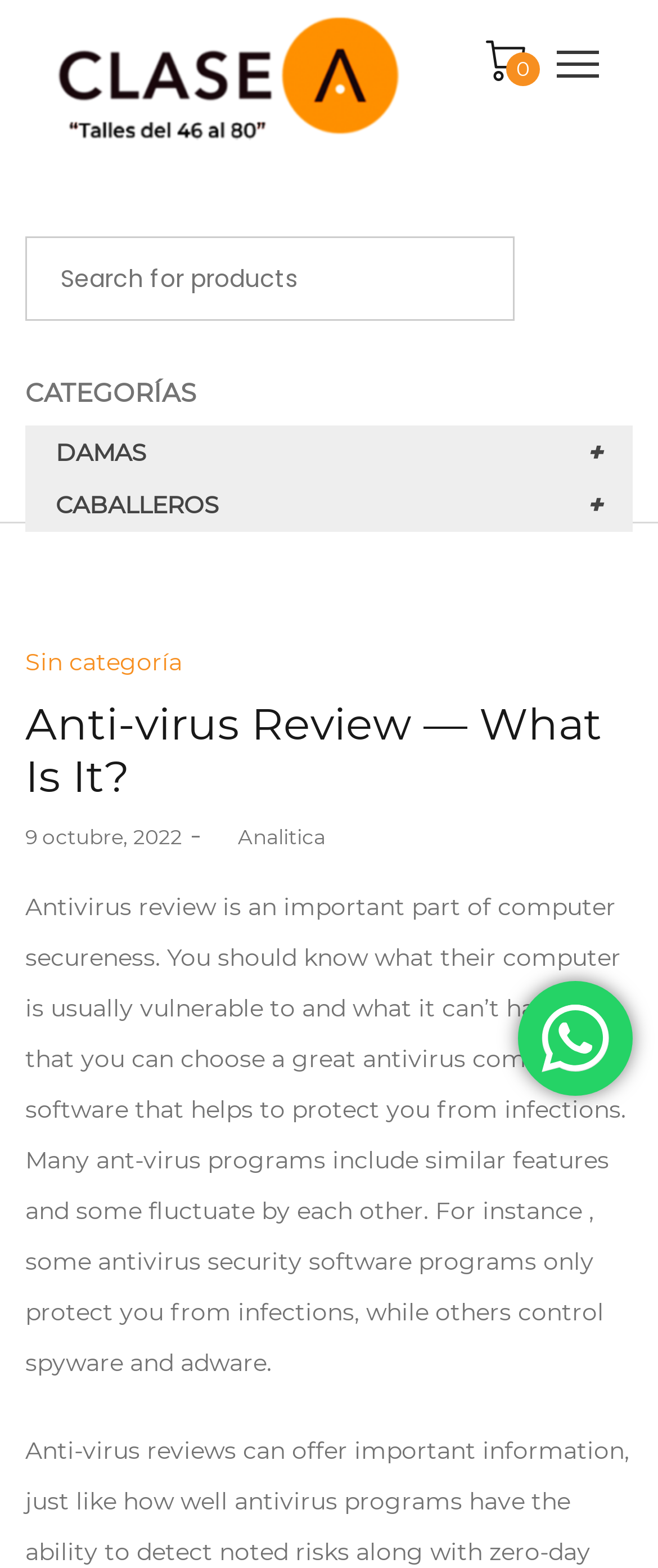Respond to the following question with a brief word or phrase:
What is the author of the article 'Anti-virus Review — What Is It?'?

Analitica